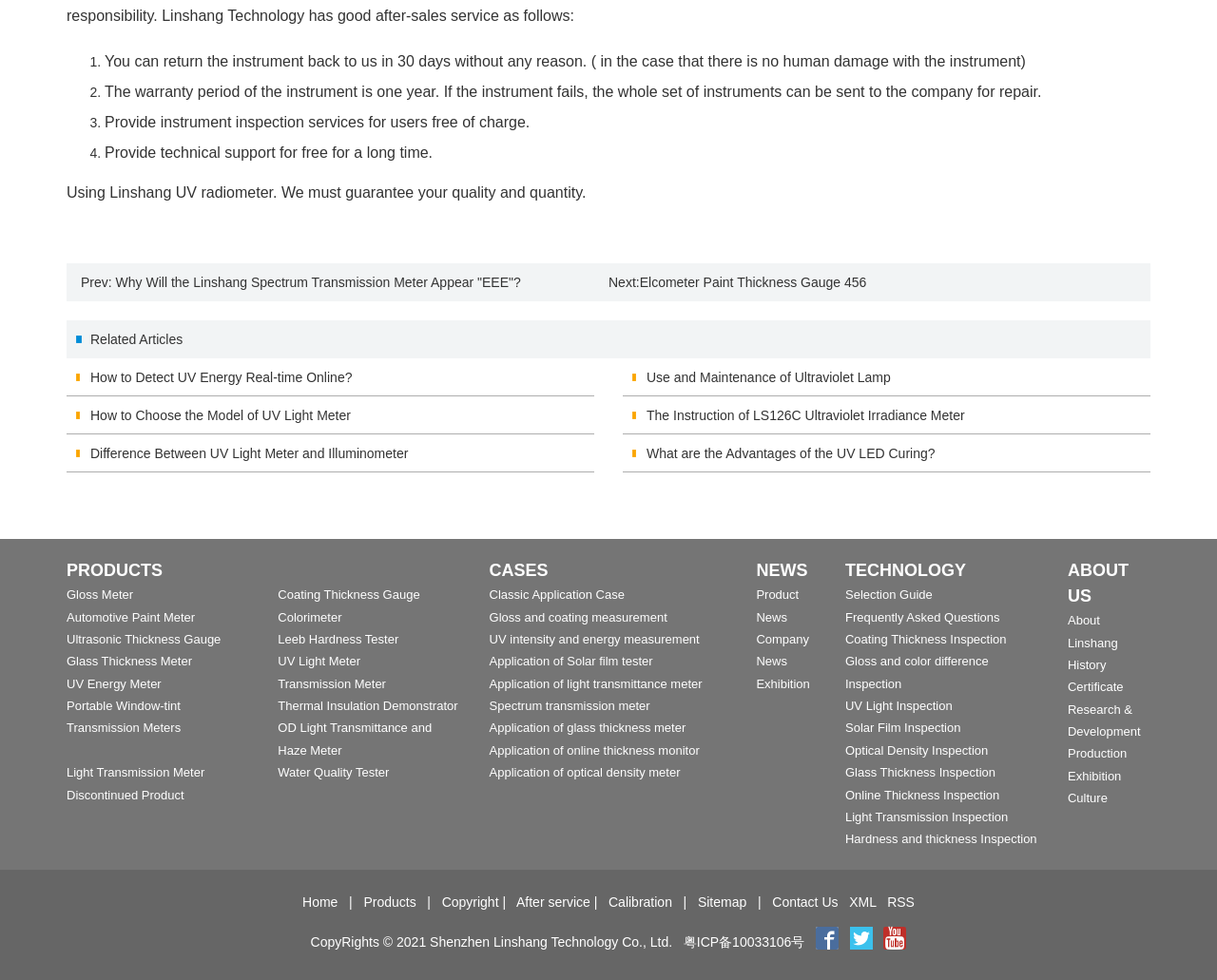Find the bounding box coordinates for the area you need to click to carry out the instruction: "Click on 'Home'". The coordinates should be four float numbers between 0 and 1, indicated as [left, top, right, bottom].

[0.248, 0.913, 0.278, 0.928]